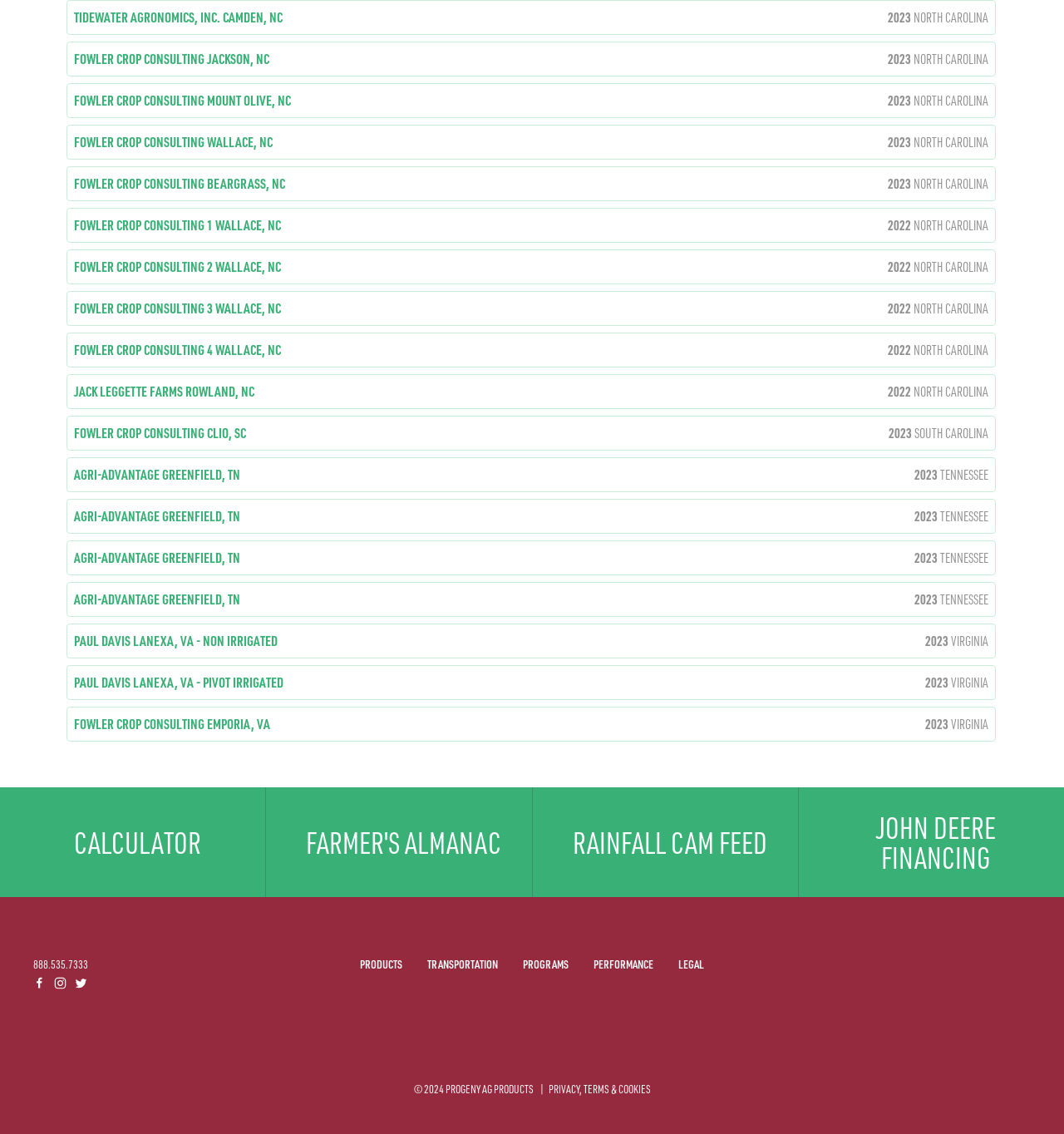Provide the bounding box coordinates for the area that should be clicked to complete the instruction: "View John Deere Financing".

[0.751, 0.694, 1.0, 0.791]